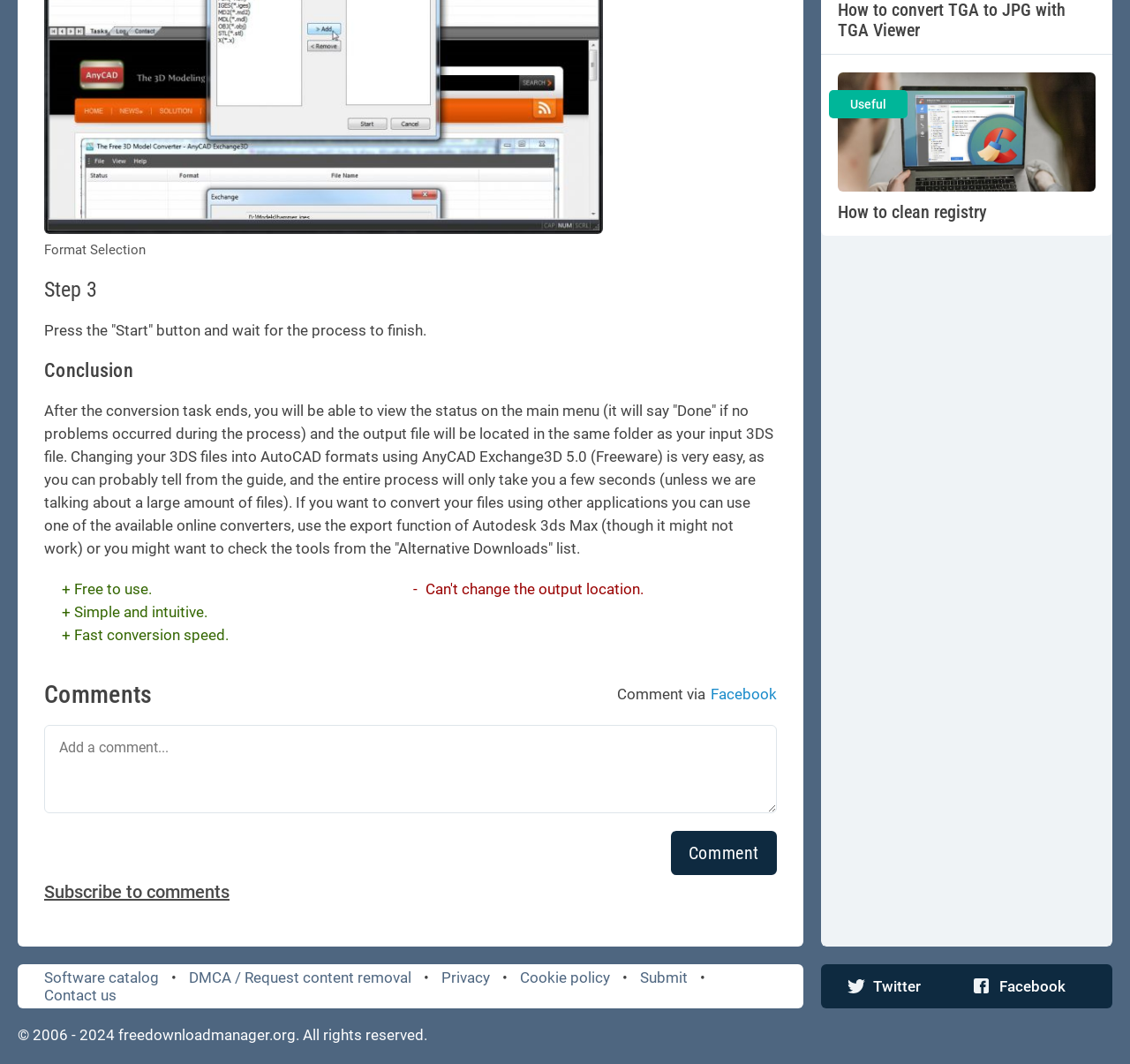Carefully examine the image and provide an in-depth answer to the question: What is the name of the software used for conversion?

The software used for conversion is mentioned in the text as 'AnyCAD Exchange3D 5.0 (Freeware)', which suggests that it is a free software that can be used for converting 3DS files to AutoCAD formats.